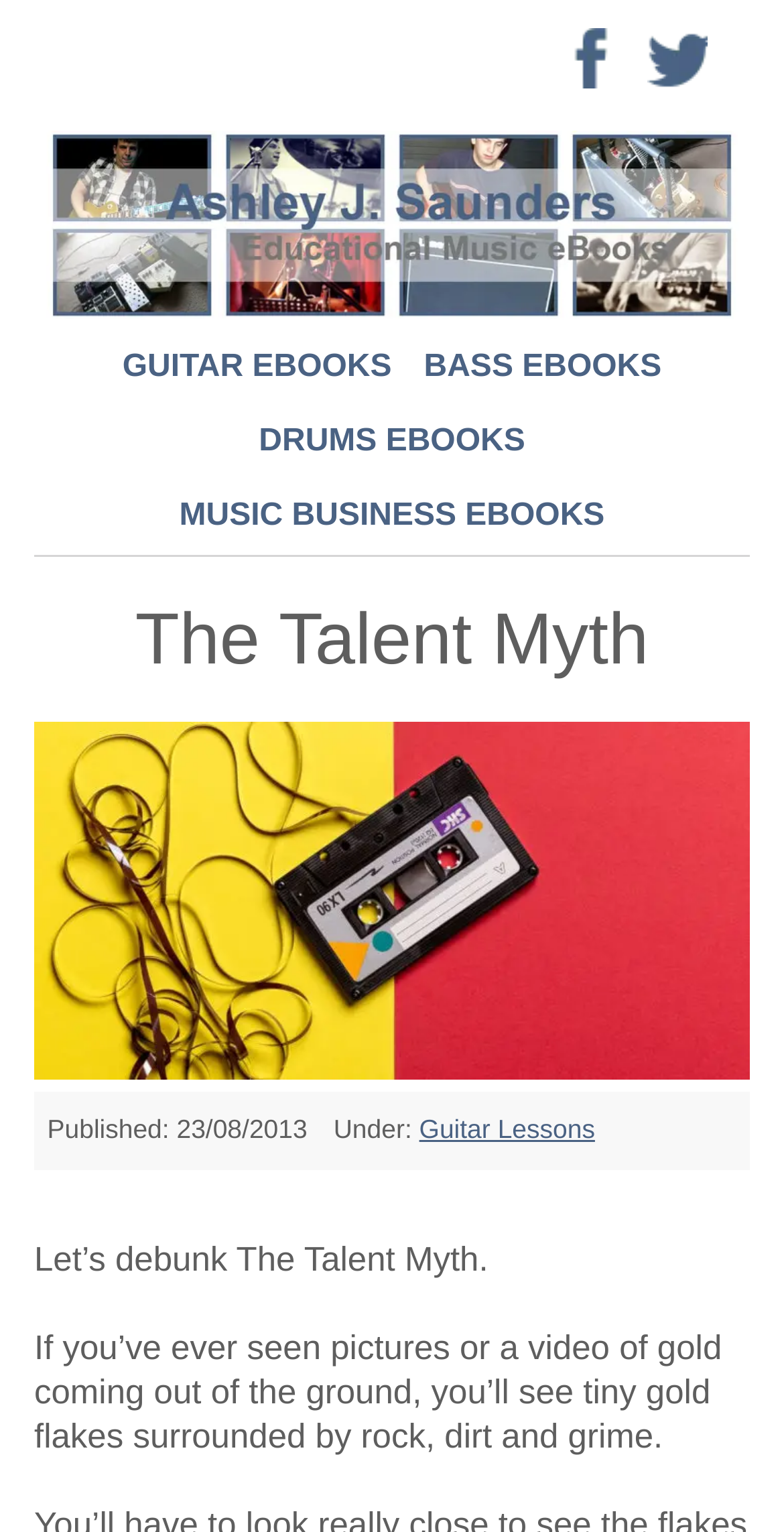Provide the bounding box coordinates for the specified HTML element described in this description: "Music Business eBooks". The coordinates should be four float numbers ranging from 0 to 1, in the format [left, top, right, bottom].

[0.229, 0.325, 0.771, 0.347]